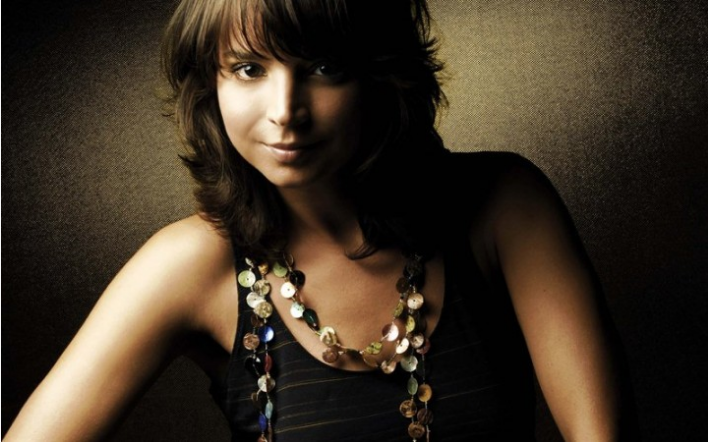Using the details from the image, please elaborate on the following question: What is the dominant color scheme of the background?

The caption describes the background as having a warm gradient that blends shades of brown and gold, which creates a rich and sophisticated atmosphere in the portrait.